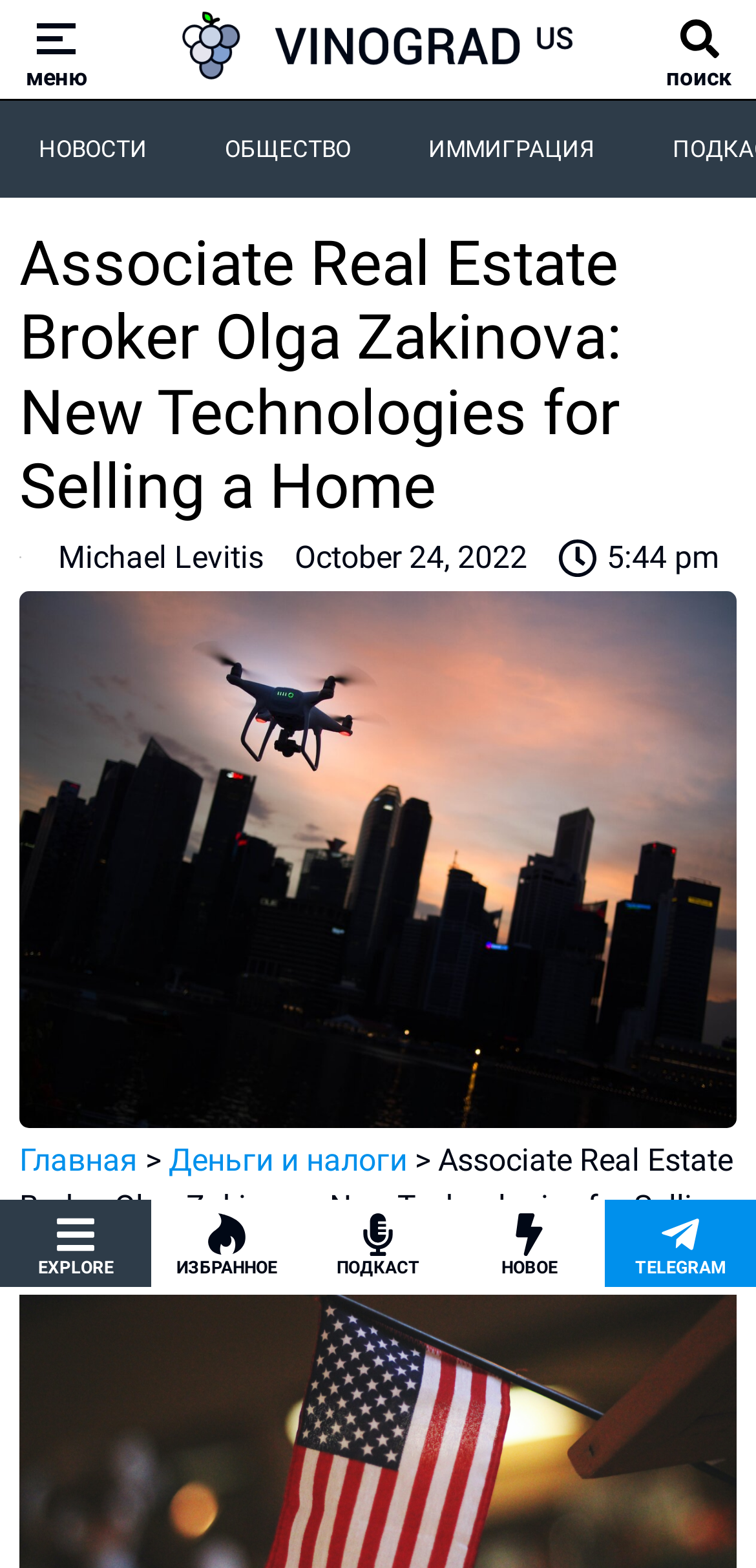With reference to the image, please provide a detailed answer to the following question: What is the name of the person in the image?

The name of the person in the image can be found in the link element which says 'Picture of Michael Levitis Michael Levitis'. This link element is located above the image and is part of the news article section.